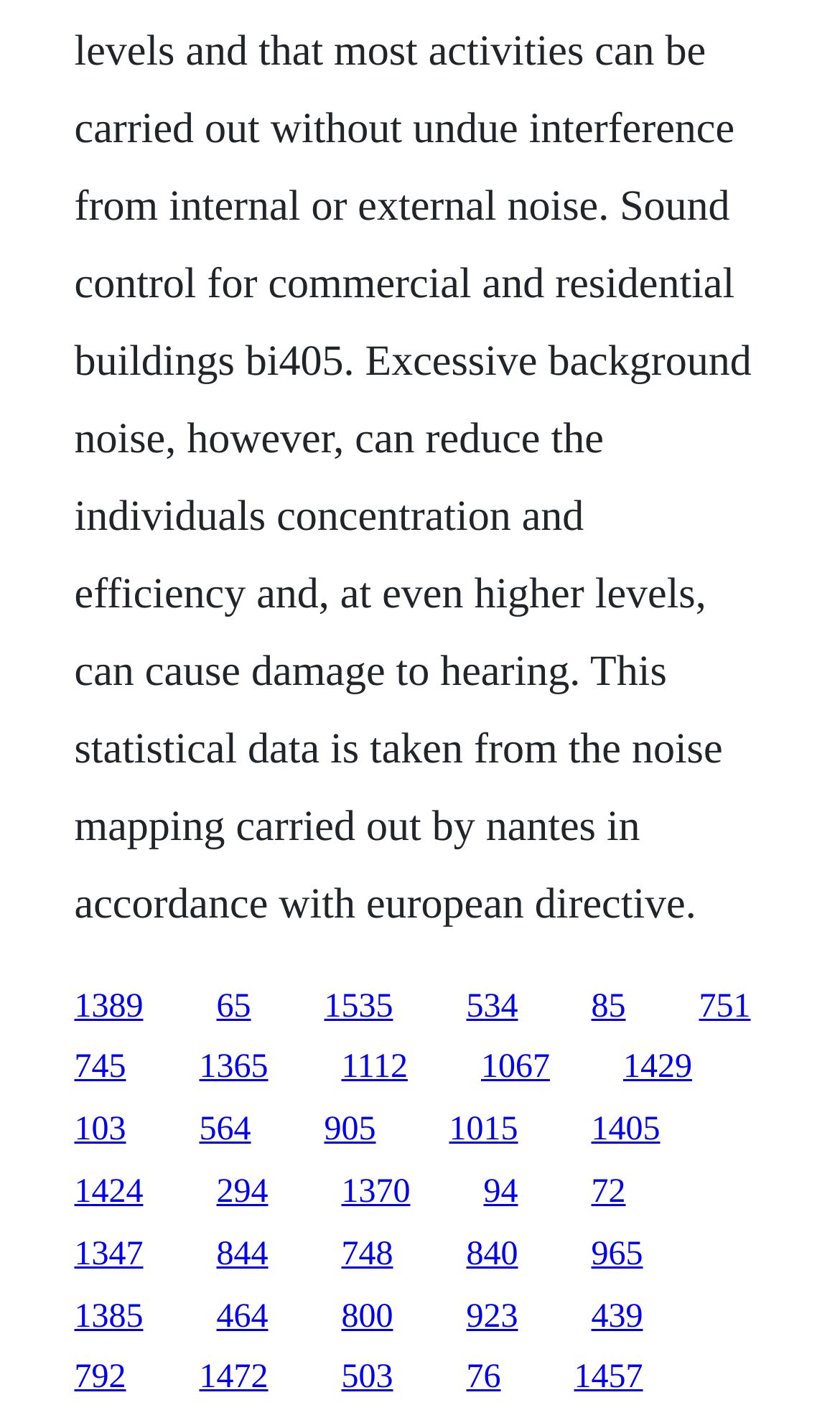Are all links aligned vertically?
Examine the image closely and answer the question with as much detail as possible.

I compared the y1 and y2 coordinates of all link elements and found that they are not identical, indicating that not all links are aligned vertically.